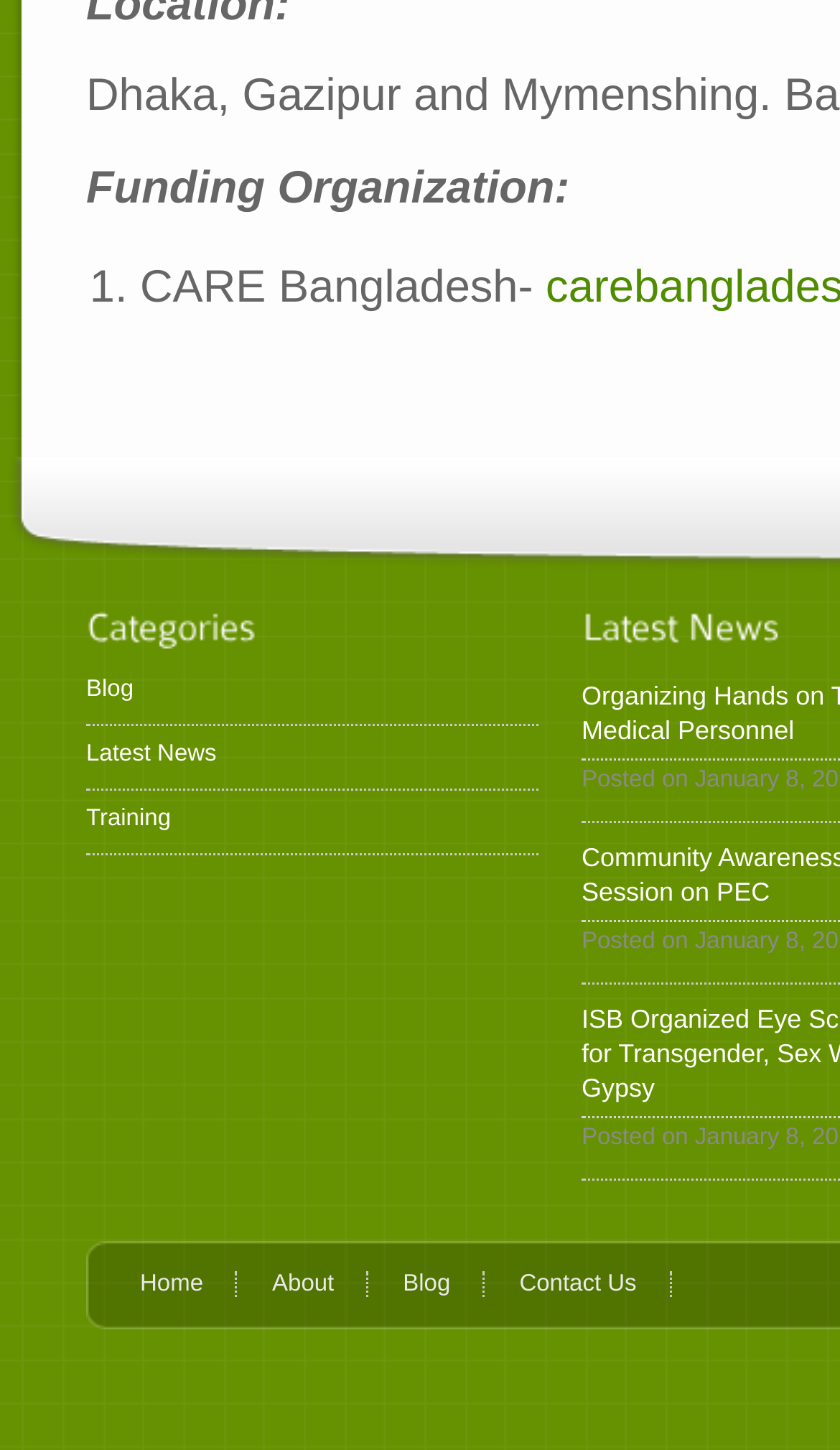Answer with a single word or phrase: 
How many links are there in the categories section?

3